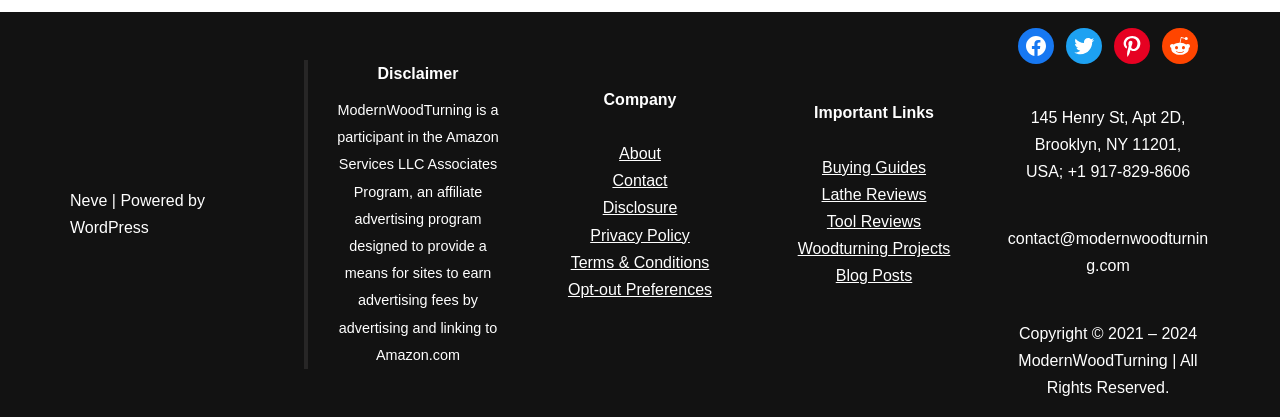Please identify the bounding box coordinates of the element's region that I should click in order to complete the following instruction: "Contact us". The bounding box coordinates consist of four float numbers between 0 and 1, i.e., [left, top, right, bottom].

[0.478, 0.413, 0.522, 0.454]